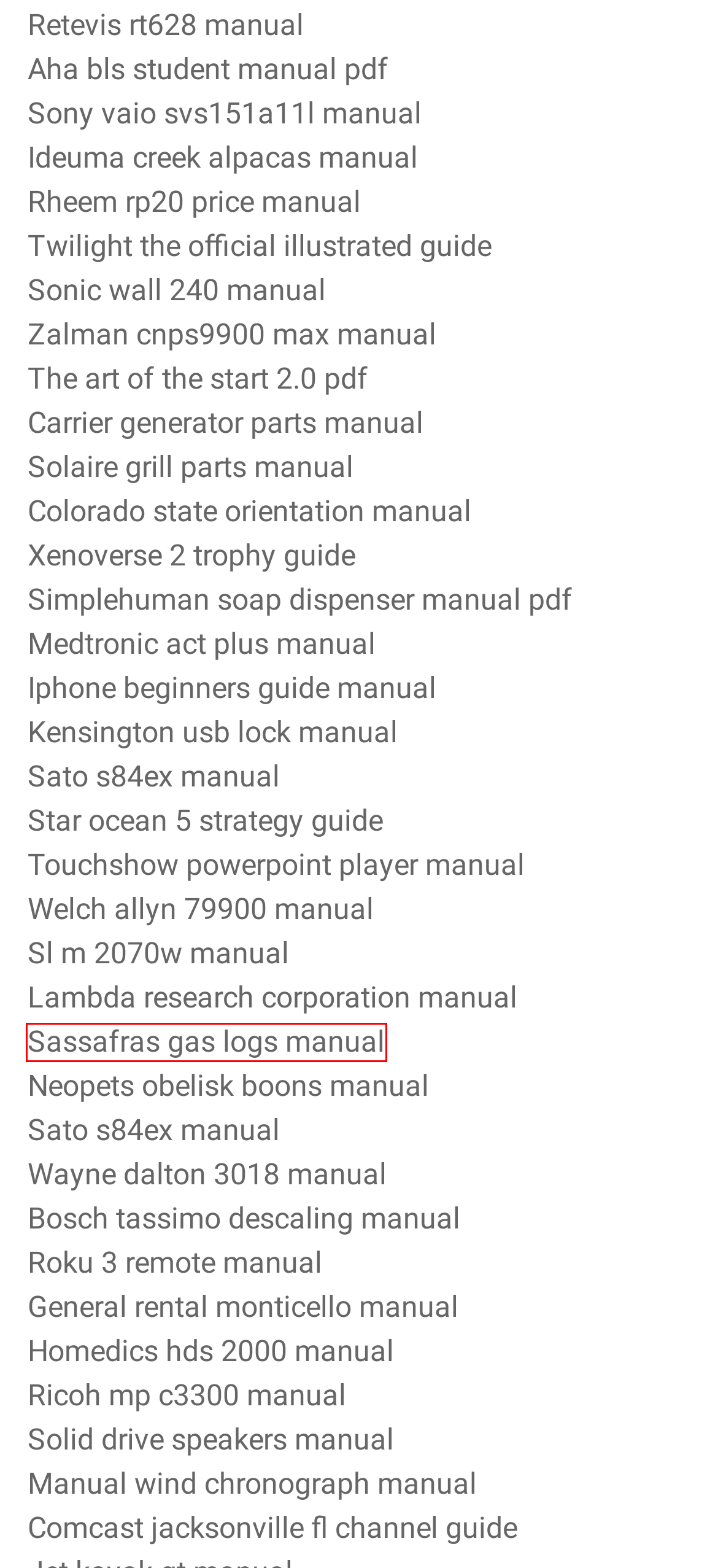You have a screenshot of a webpage, and a red bounding box highlights an element. Select the webpage description that best fits the new page after clicking the element within the bounding box. Options are:
A. Black jack whisky no 21 brjvt
B. Como fazer para o utorrent ficar mais rapido
C. Como negociar forex a longo prazo bqvke
D. Negociação de ações e corretor fljkf
E. Soal uambn ski ma 2016
F. صفقات العقد فون 11 xssjl
G. Estrategia de negociación de 200 días de divisas kfnzo
H. 3 قمم التداول slbno

F